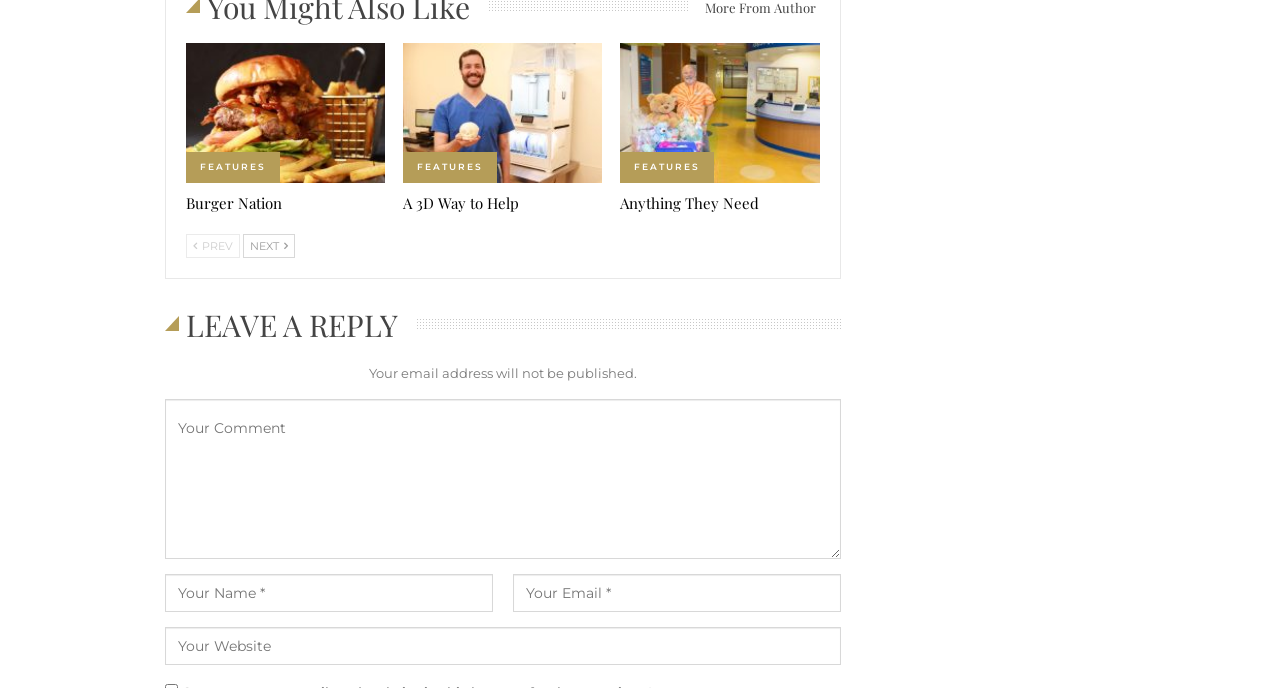Answer the following inquiry with a single word or phrase:
How many 'FEATURES' links are on the webpage?

3